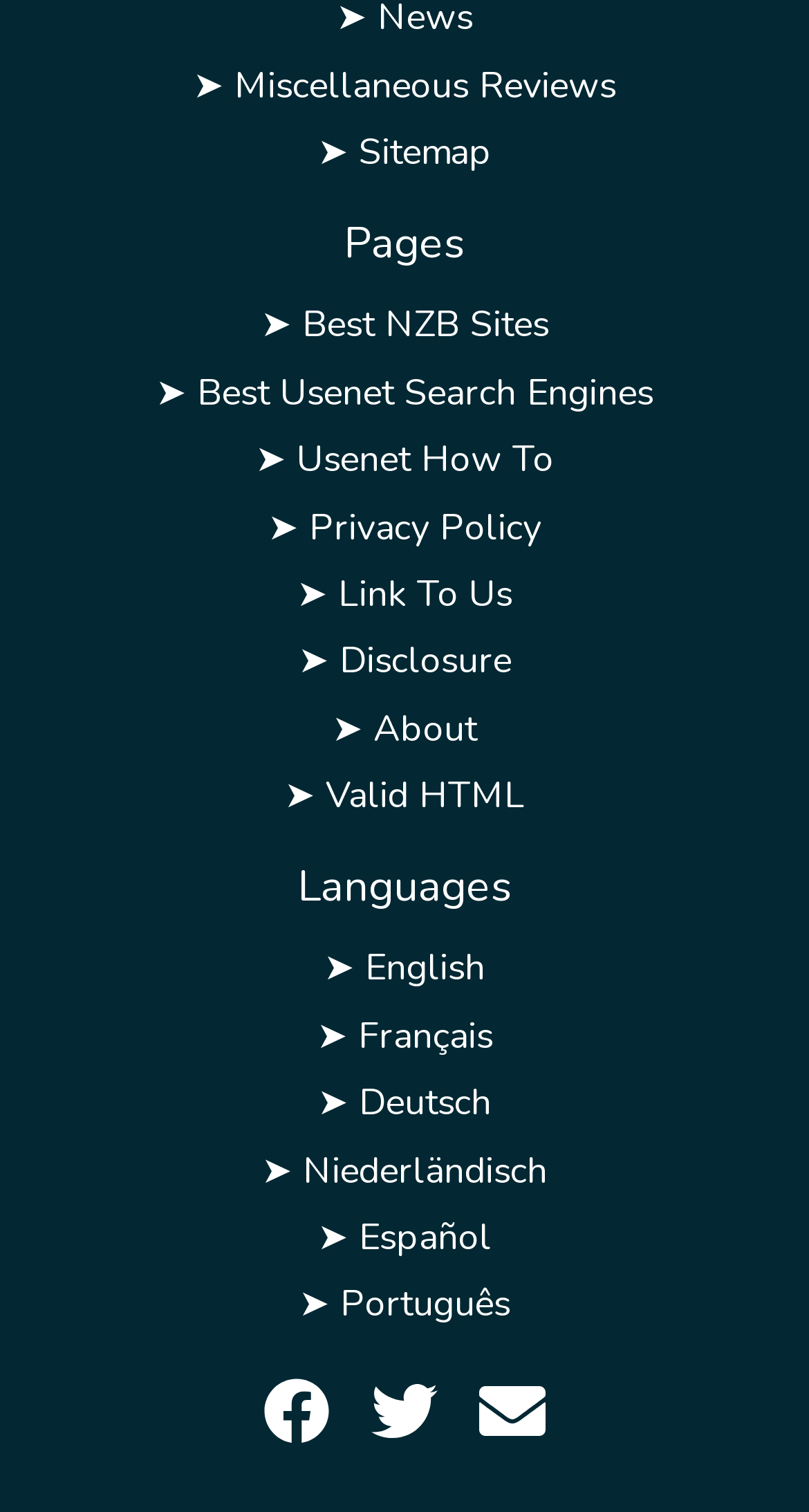From the element description: "➤ Privacy Policy", extract the bounding box coordinates of the UI element. The coordinates should be expressed as four float numbers between 0 and 1, in the order [left, top, right, bottom].

[0.331, 0.331, 0.669, 0.364]